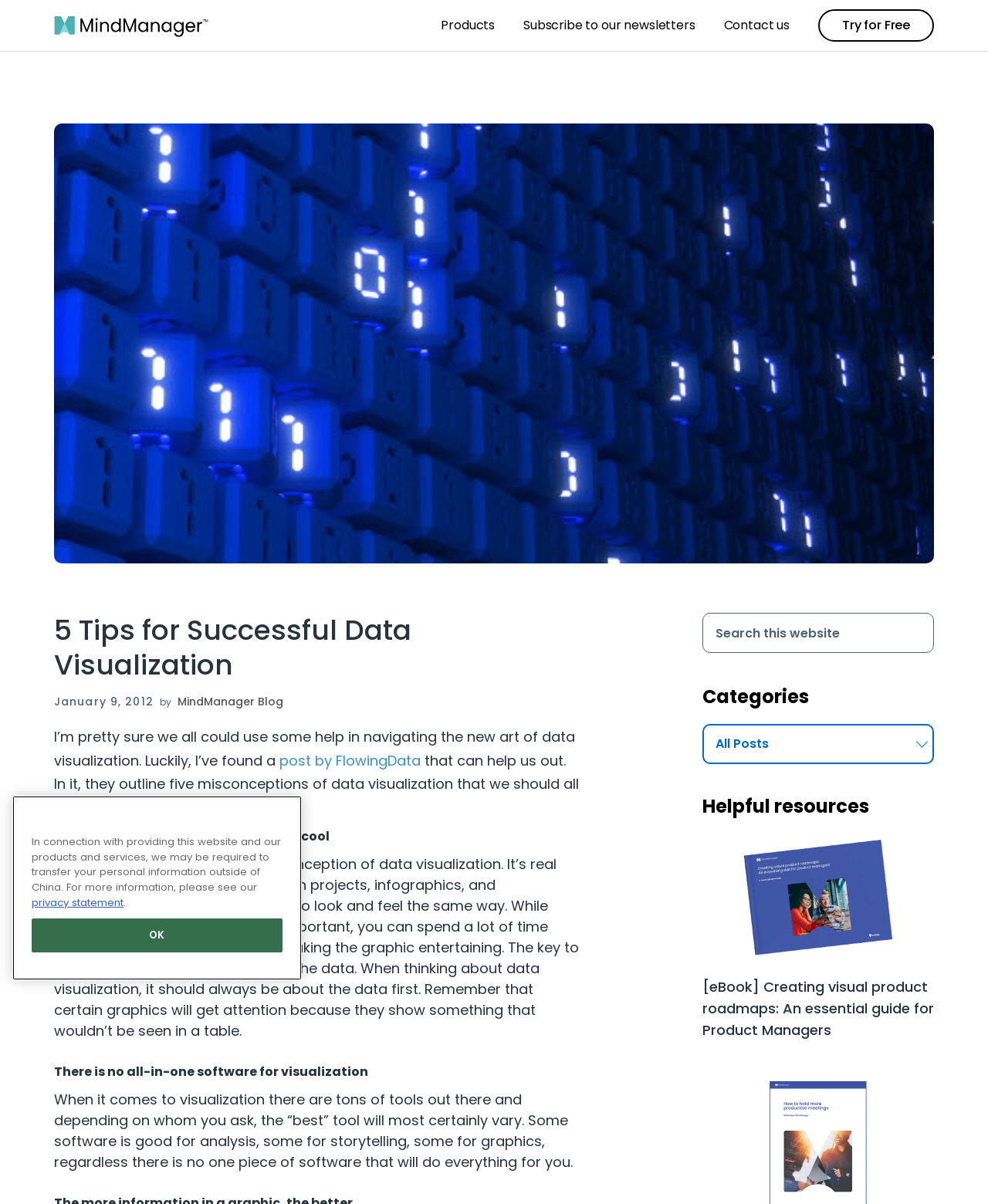Using the information in the image, give a detailed answer to the following question: How many links are in the main navigation?

I counted the number of link elements inside the navigation section with the label 'Main', which are 'Products', 'Subscribe to our newsletters', 'Contact us', and 'Try for Free'.